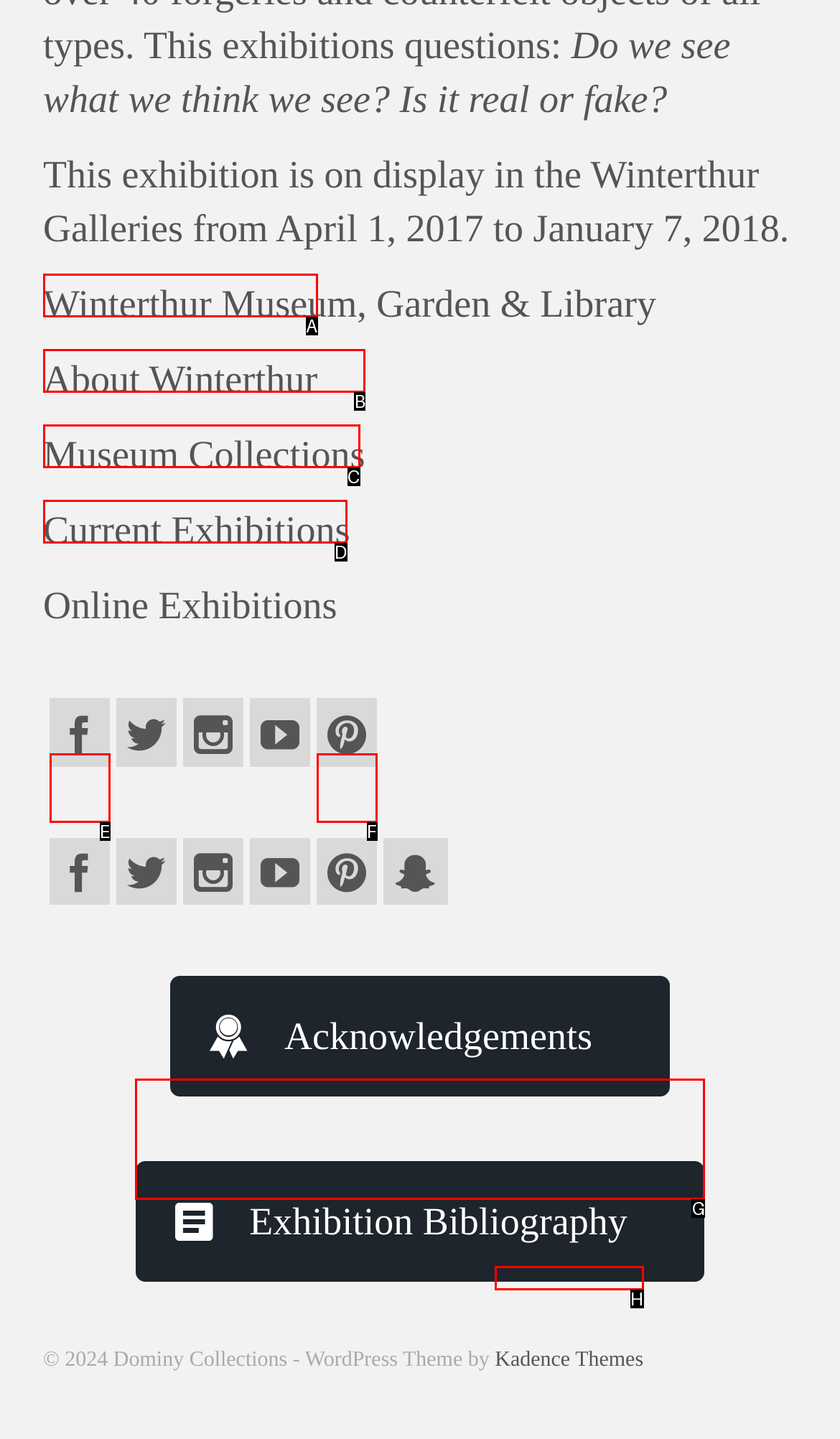Examine the description: Museum Collections and indicate the best matching option by providing its letter directly from the choices.

B